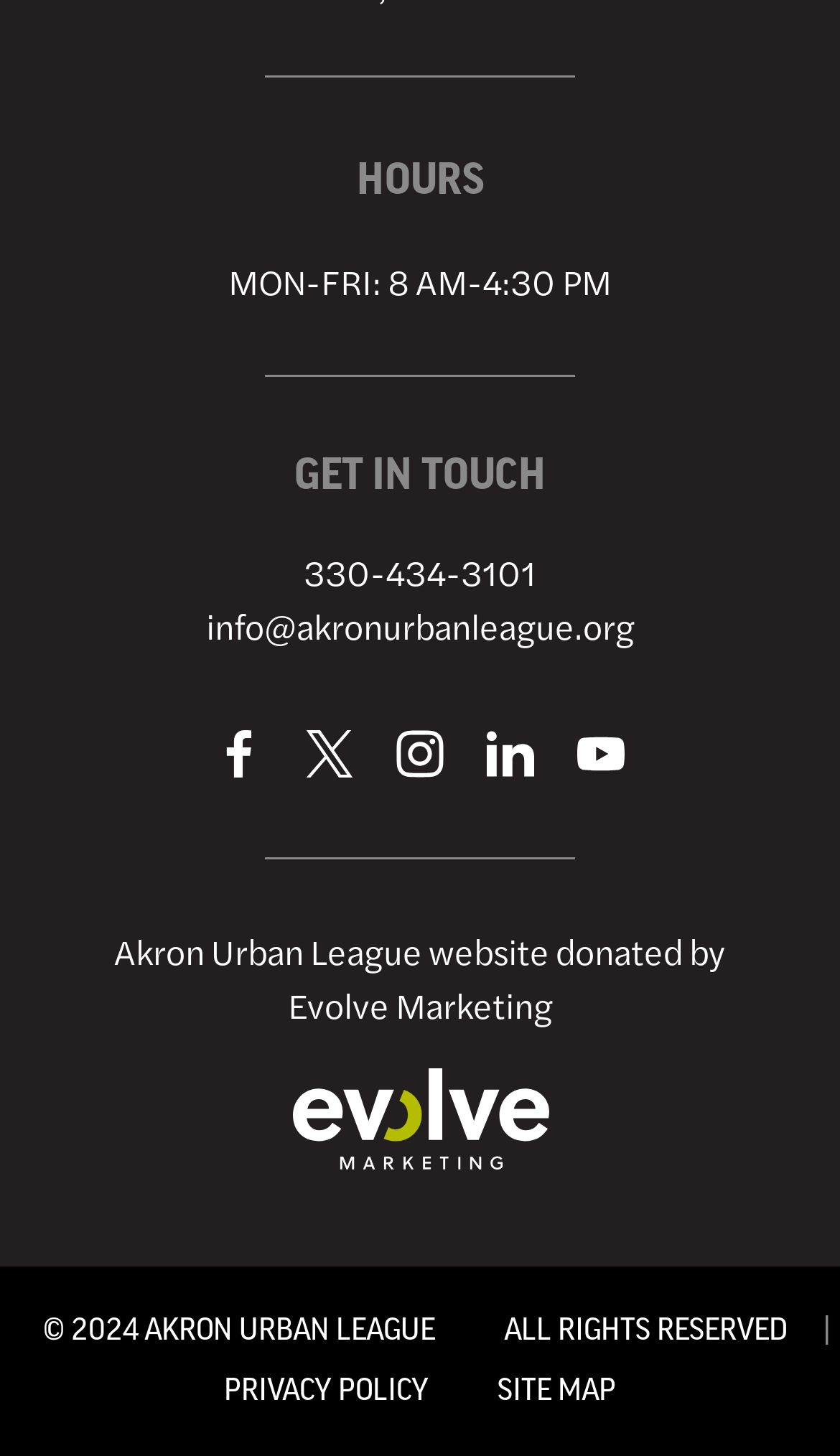Please specify the bounding box coordinates of the clickable region to carry out the following instruction: "read privacy policy". The coordinates should be four float numbers between 0 and 1, in the format [left, top, right, bottom].

[0.226, 0.945, 0.551, 0.966]